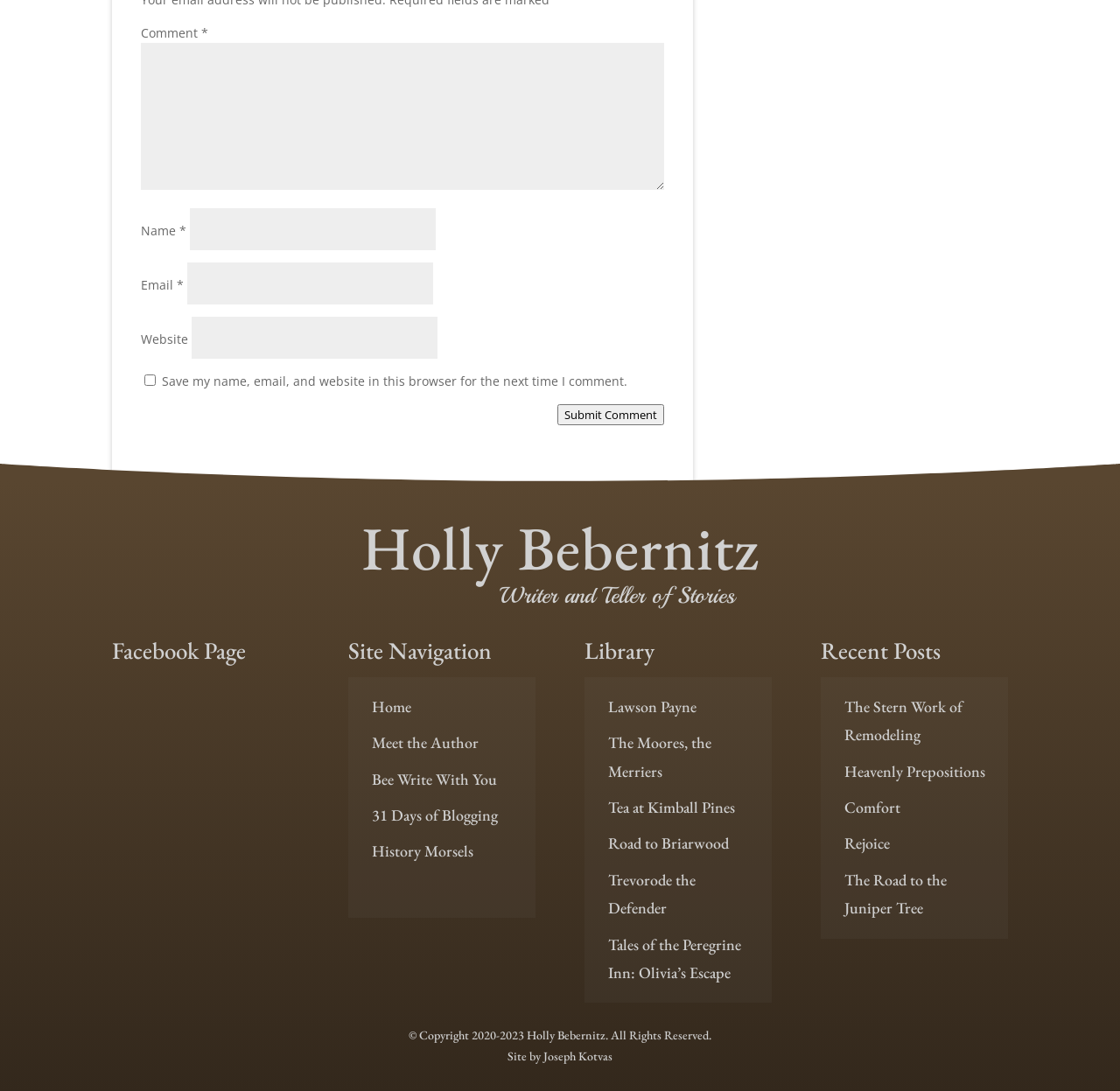Specify the bounding box coordinates of the area to click in order to execute this command: 'Enter a comment'. The coordinates should consist of four float numbers ranging from 0 to 1, and should be formatted as [left, top, right, bottom].

[0.126, 0.04, 0.593, 0.174]